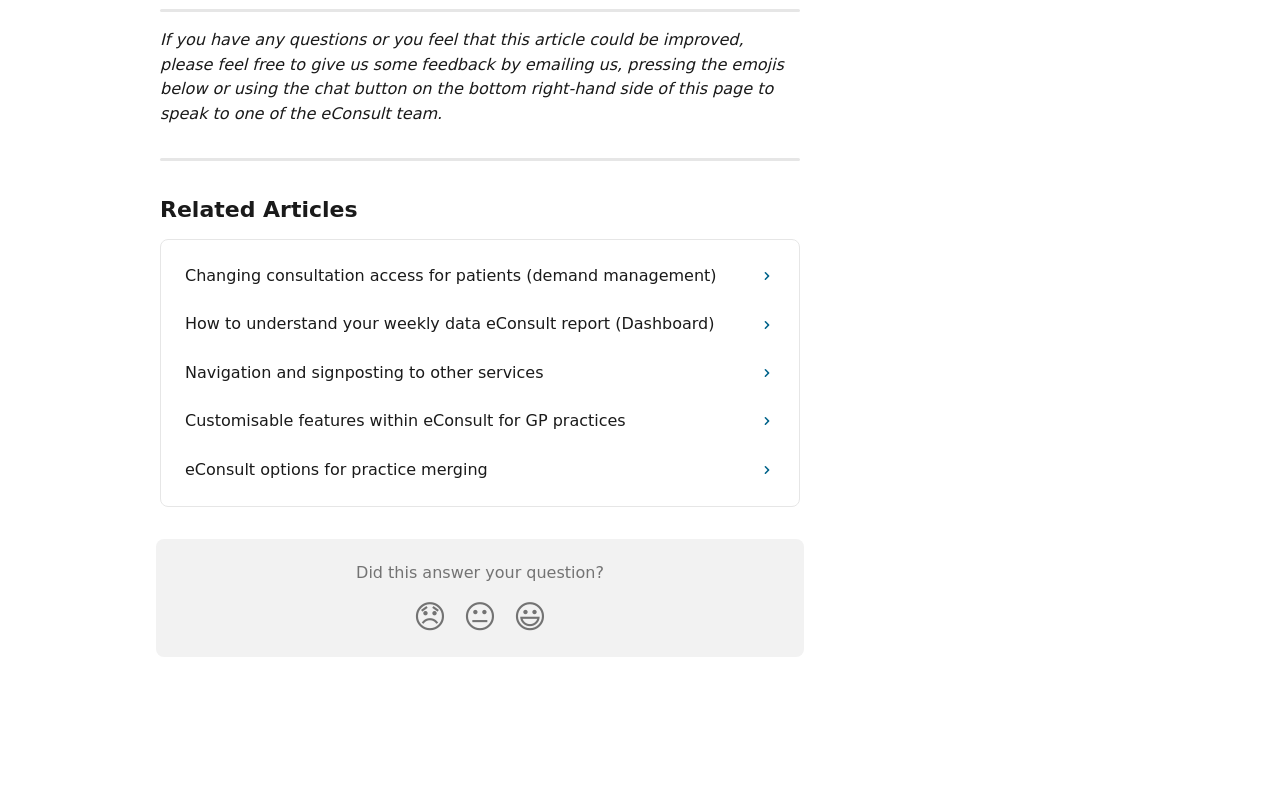What is the orientation of the separator at the top of the page?
Based on the visual, give a brief answer using one word or a short phrase.

Horizontal